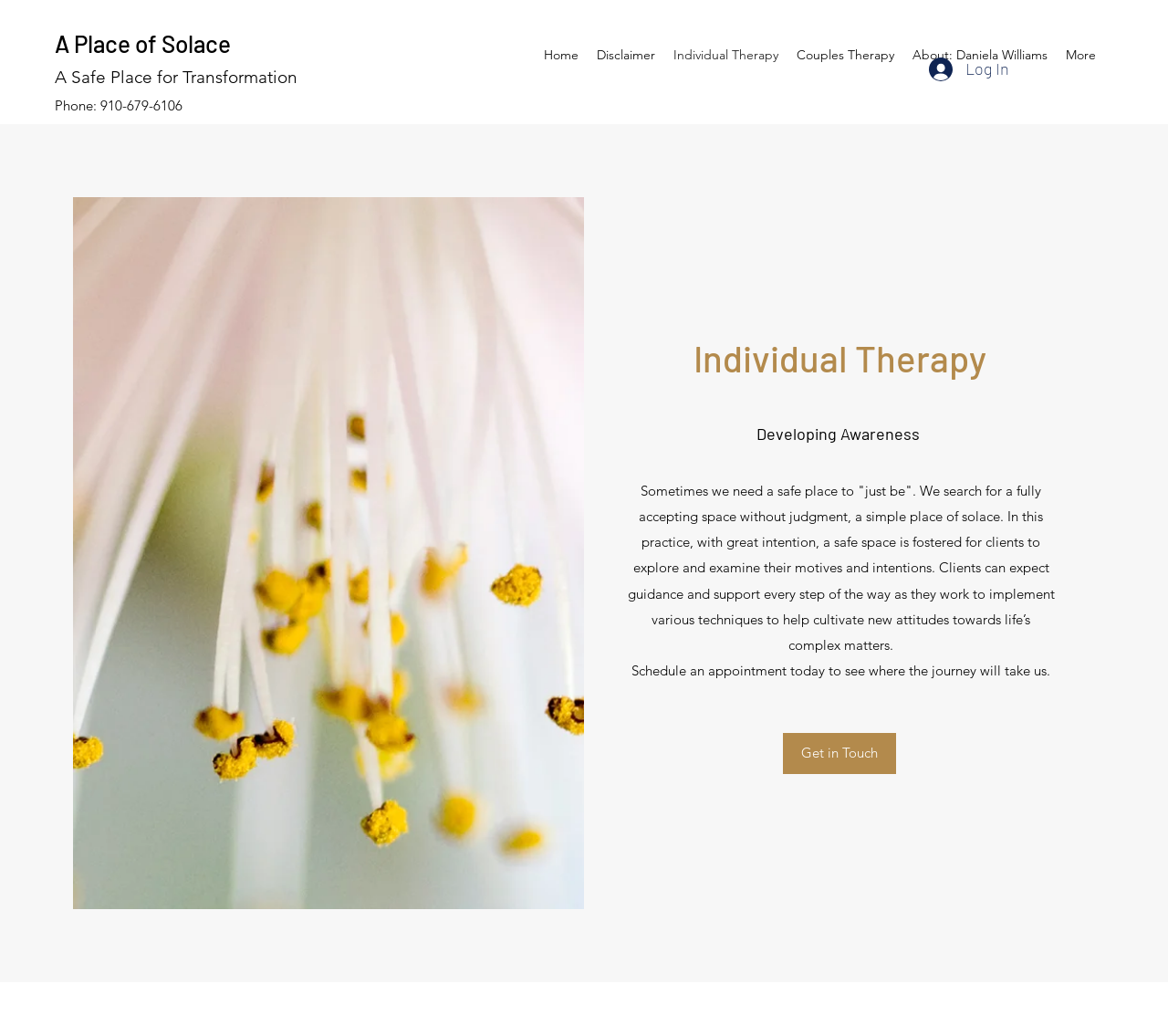Please locate the bounding box coordinates of the element's region that needs to be clicked to follow the instruction: "Get in touch with the therapist". The bounding box coordinates should be provided as four float numbers between 0 and 1, i.e., [left, top, right, bottom].

[0.67, 0.707, 0.767, 0.747]